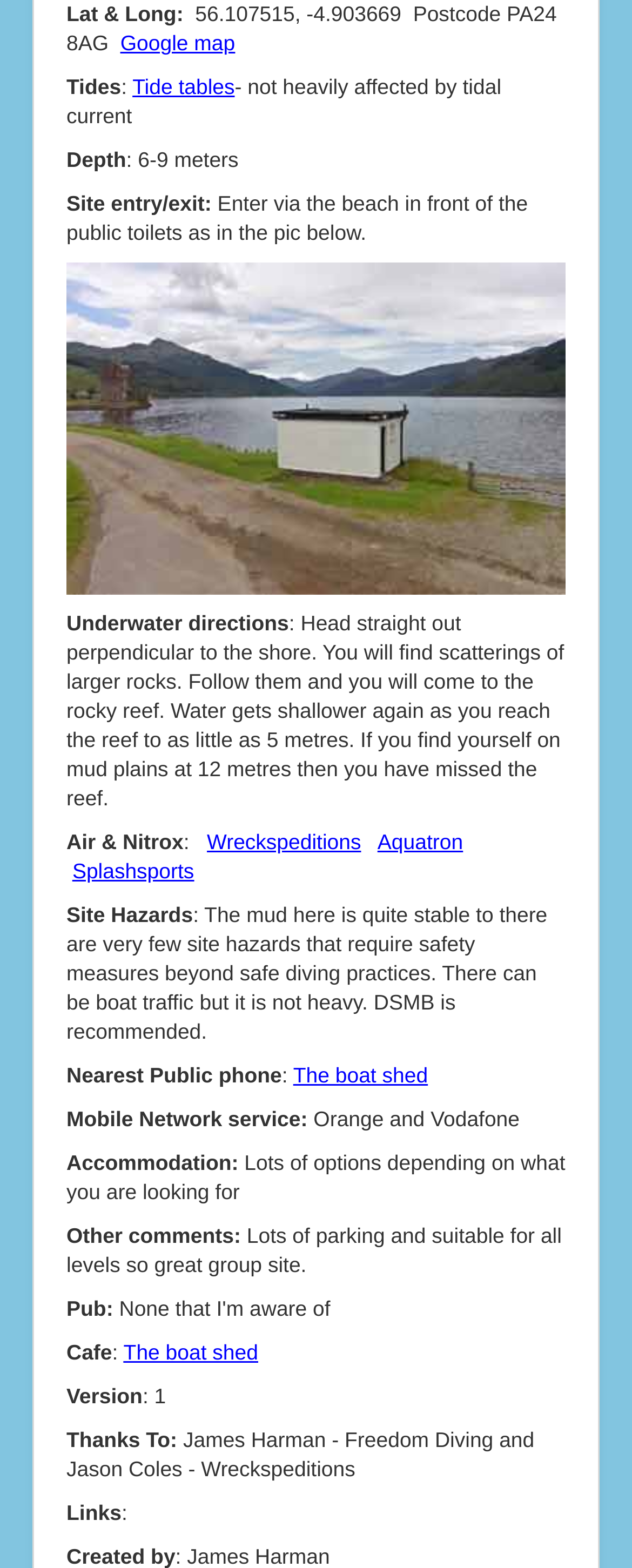Analyze the image and deliver a detailed answer to the question: What is the latitude and longitude of the location?

The latitude and longitude of the location can be found in the first two lines of the webpage, which states 'Lat & Long: 56.107515, -4.903669 Postcode PA24 8AG'.